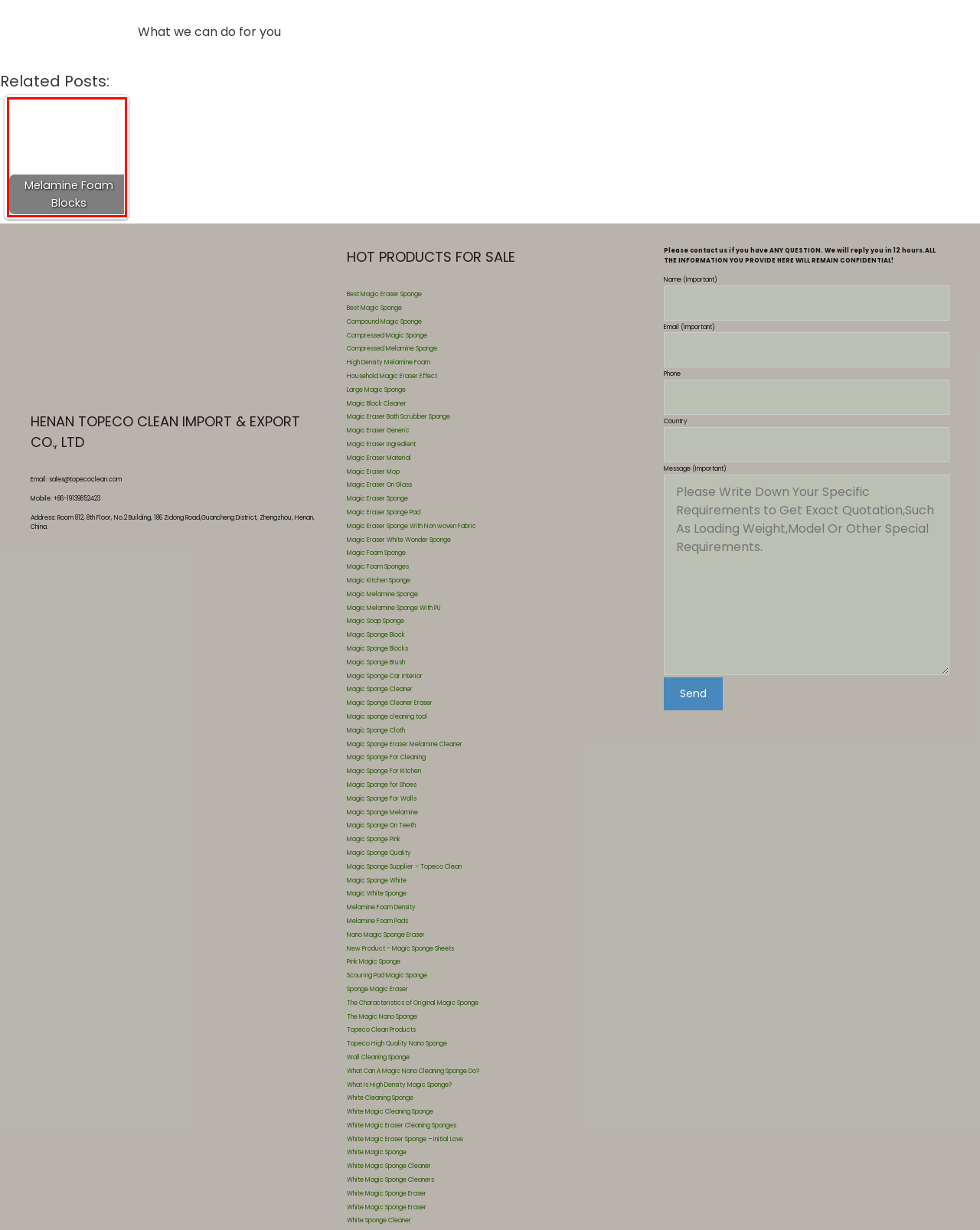You have a screenshot of a webpage where a red bounding box highlights a specific UI element. Identify the description that best matches the resulting webpage after the highlighted element is clicked. The choices are:
A. What Is High Density Magic Sponge? - Topecoclean
B. Melamine Foam Blocks - Topecoclean
C. Magic Eraser Sponge Pad - Topecoclean
D. Magic Eraser Bath Scrubber Sponge - Topecoclean
E. Magic Sponge for Shoes - Topecoclean
F. Magic Sponge Eraser Melamine Cleaner - Topecoclean
G. Magic Melamine Sponge With PU - Topecoclean
H. White Magic Cleaning Sponge - Topecoclean

B